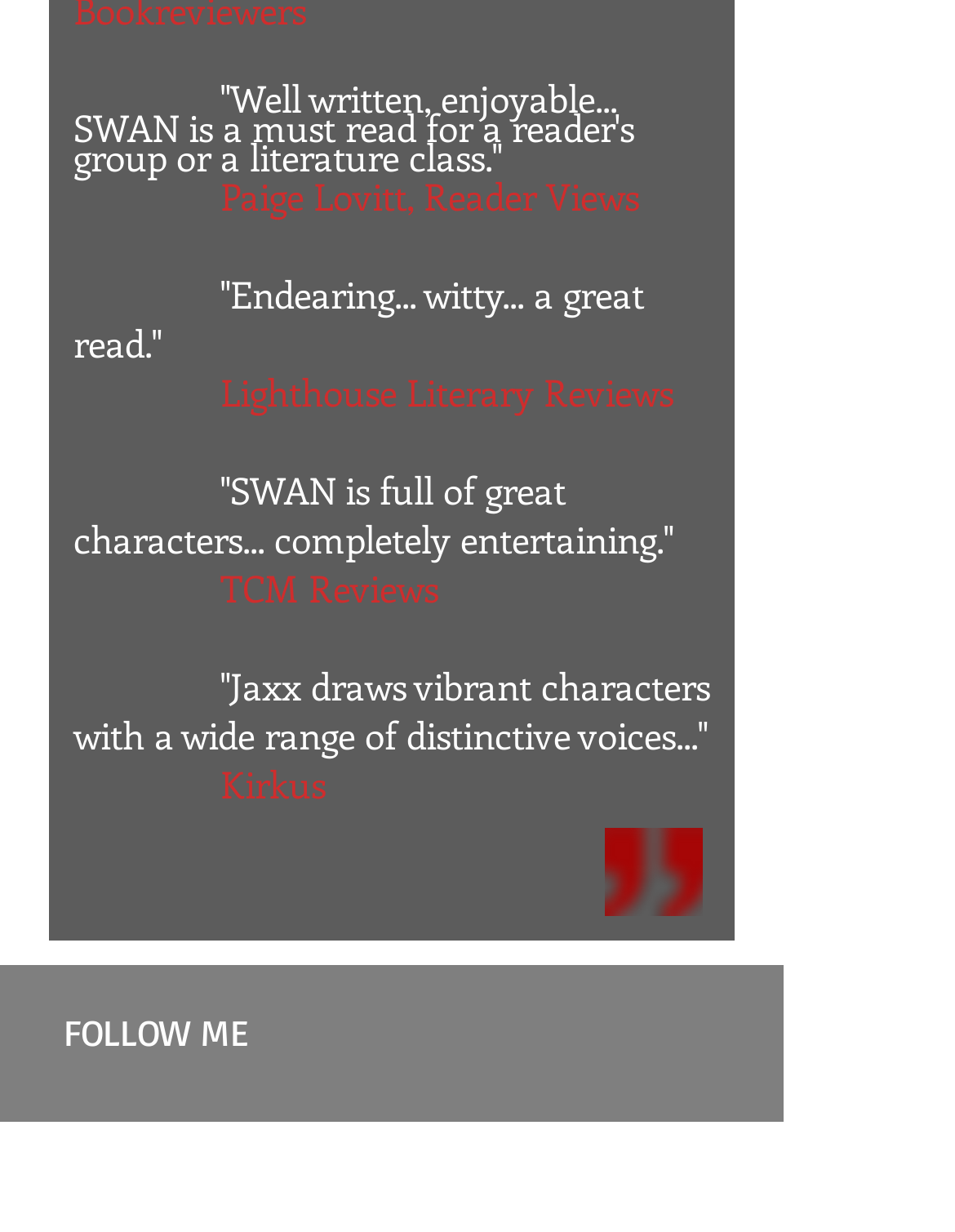Please find the bounding box coordinates in the format (top-left x, top-left y, bottom-right x, bottom-right y) for the given element description. Ensure the coordinates are floating point numbers between 0 and 1. Description: aria-label="YouTube Social Icon"

[0.669, 0.799, 0.759, 0.868]